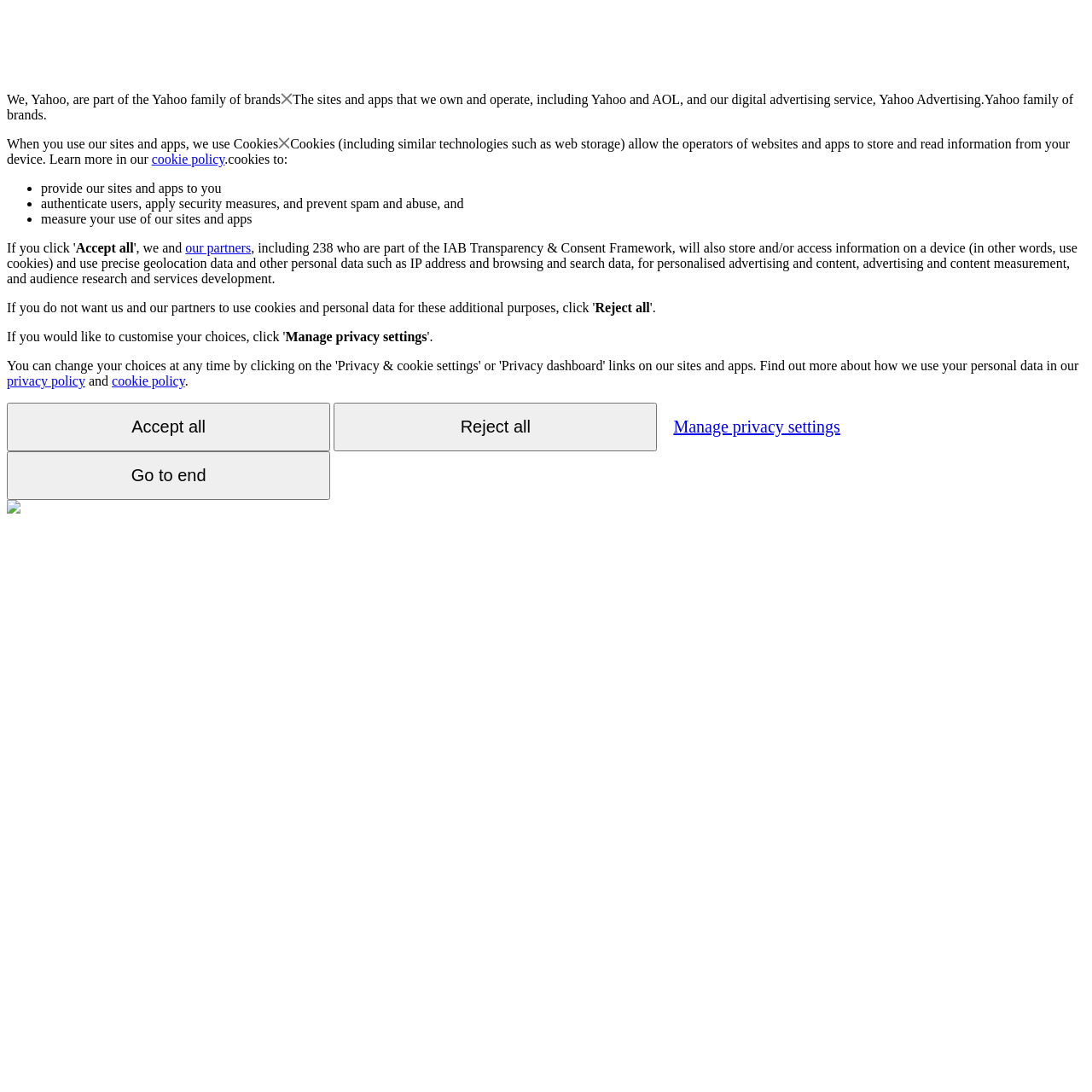How many partners are part of the IAB Transparency & Consent Framework?
Refer to the image and give a detailed response to the question.

The text mentions 'including 238 who are part of the IAB Transparency & Consent Framework', which indicates that there are 238 partners who are part of this framework.